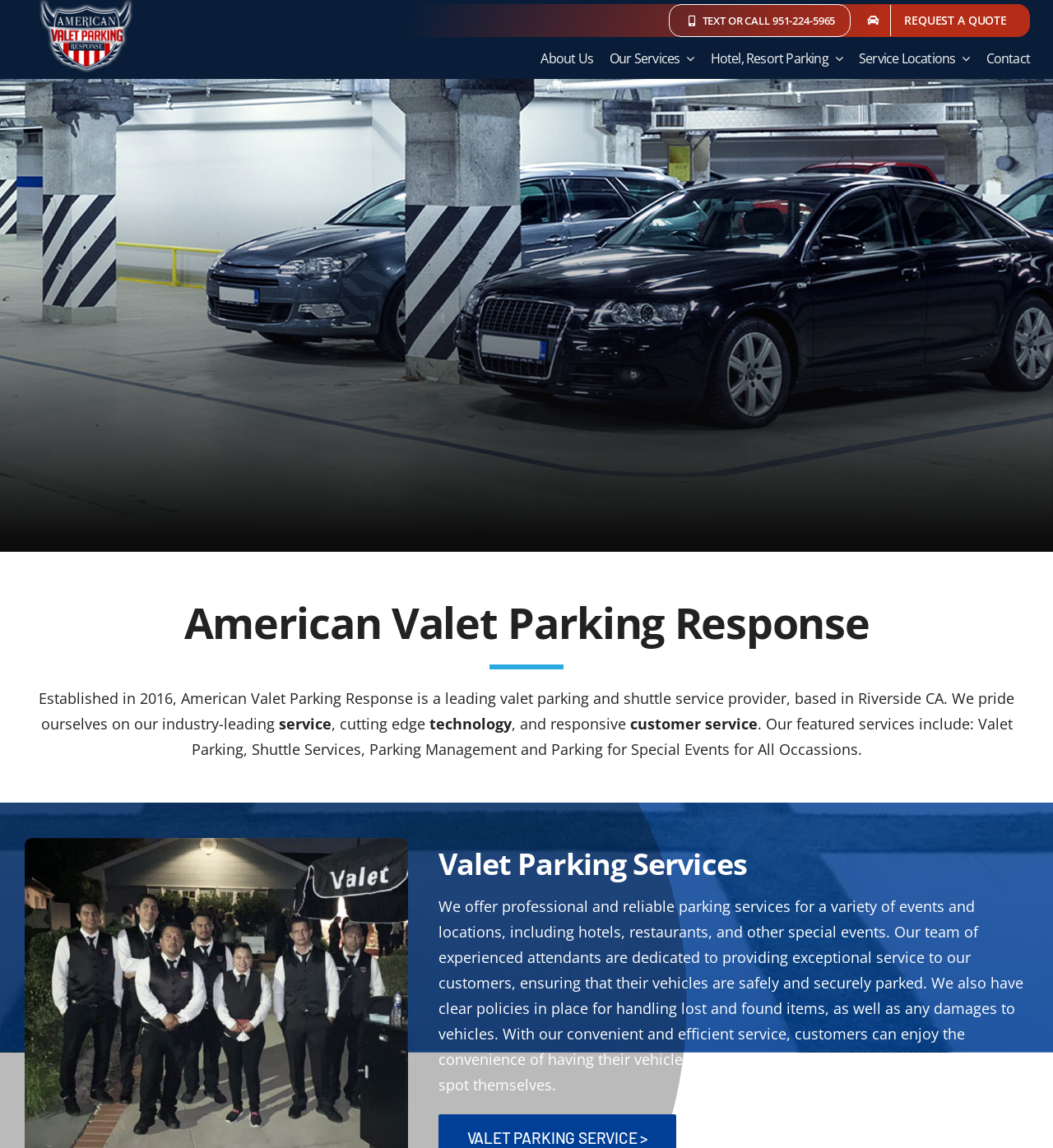Please provide a brief answer to the question using only one word or phrase: 
What is the purpose of the 'REQUEST A QUOTE' button?

To request a quote